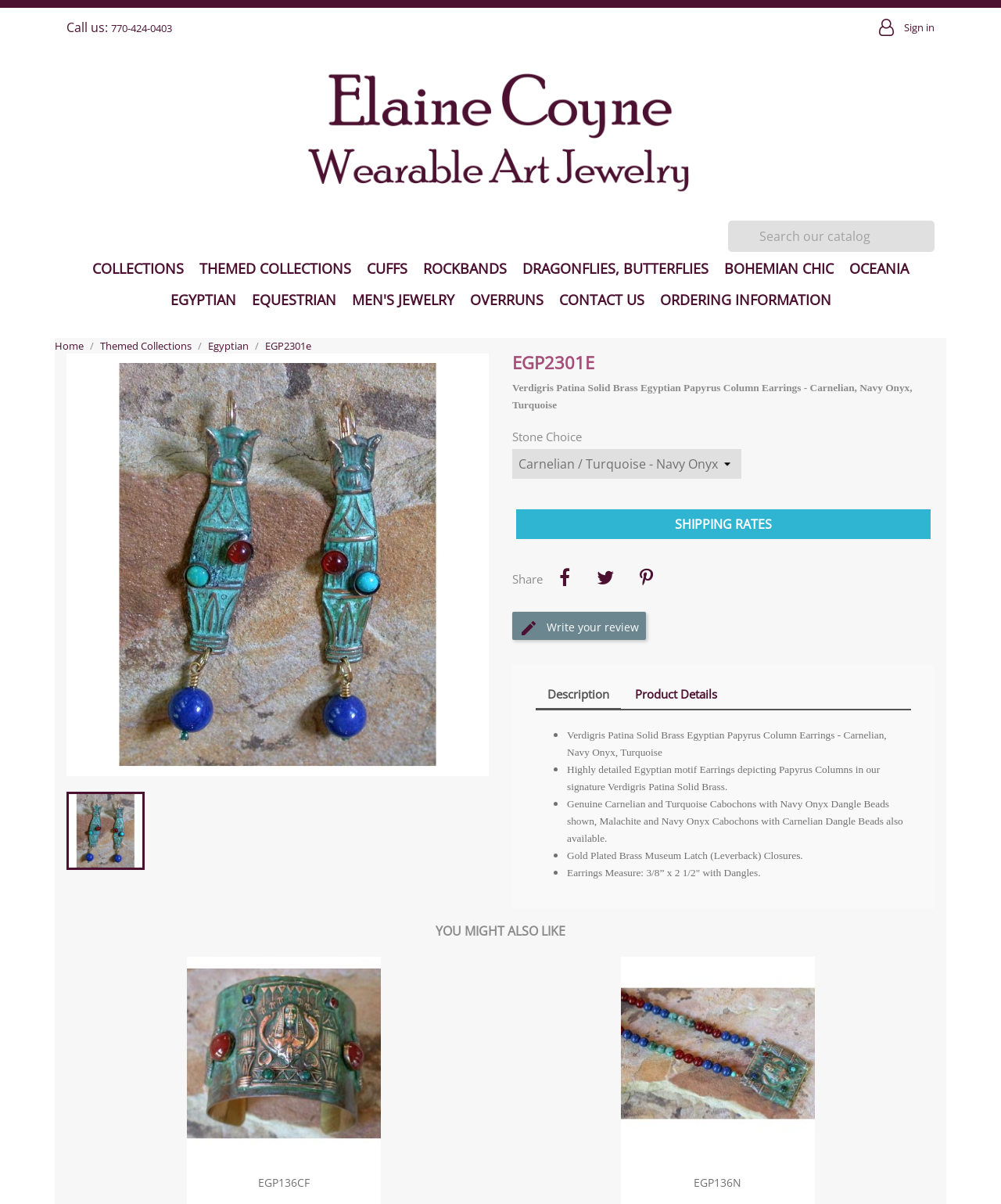Give an in-depth explanation of the webpage layout and content.

This webpage is an e-commerce page for a specific product, Verdigris Patina Solid Brass Egyptian Papyrus Column Earrings, from Elaine Coyne Galleries. At the top, there is a header section with a phone number, a sign-in link, and a search bar. Below the header, there are navigation links to various collections, including themed collections, cuffs, rockbands, and more.

The main content of the page is dedicated to the product, with a large image of the earrings at the top. Below the image, there is a heading with the product name, followed by a description of the product. The description is divided into bullet points, highlighting the features of the earrings, such as the materials used, the design, and the measurements.

To the right of the product description, there are links to share the product on social media and a button to write a review. Below the product description, there is a tab list with two tabs: "Description" and "Product Details". The "Description" tab is selected by default, and it displays the product description. The "Product Details" tab is not selected, but it likely contains additional information about the product.

Further down the page, there is a section titled "YOU MIGHT ALSO LIKE", which displays two other products from the same collection, with images and links to their respective pages. Each product has a heading with its name, and a "Quick view" link.